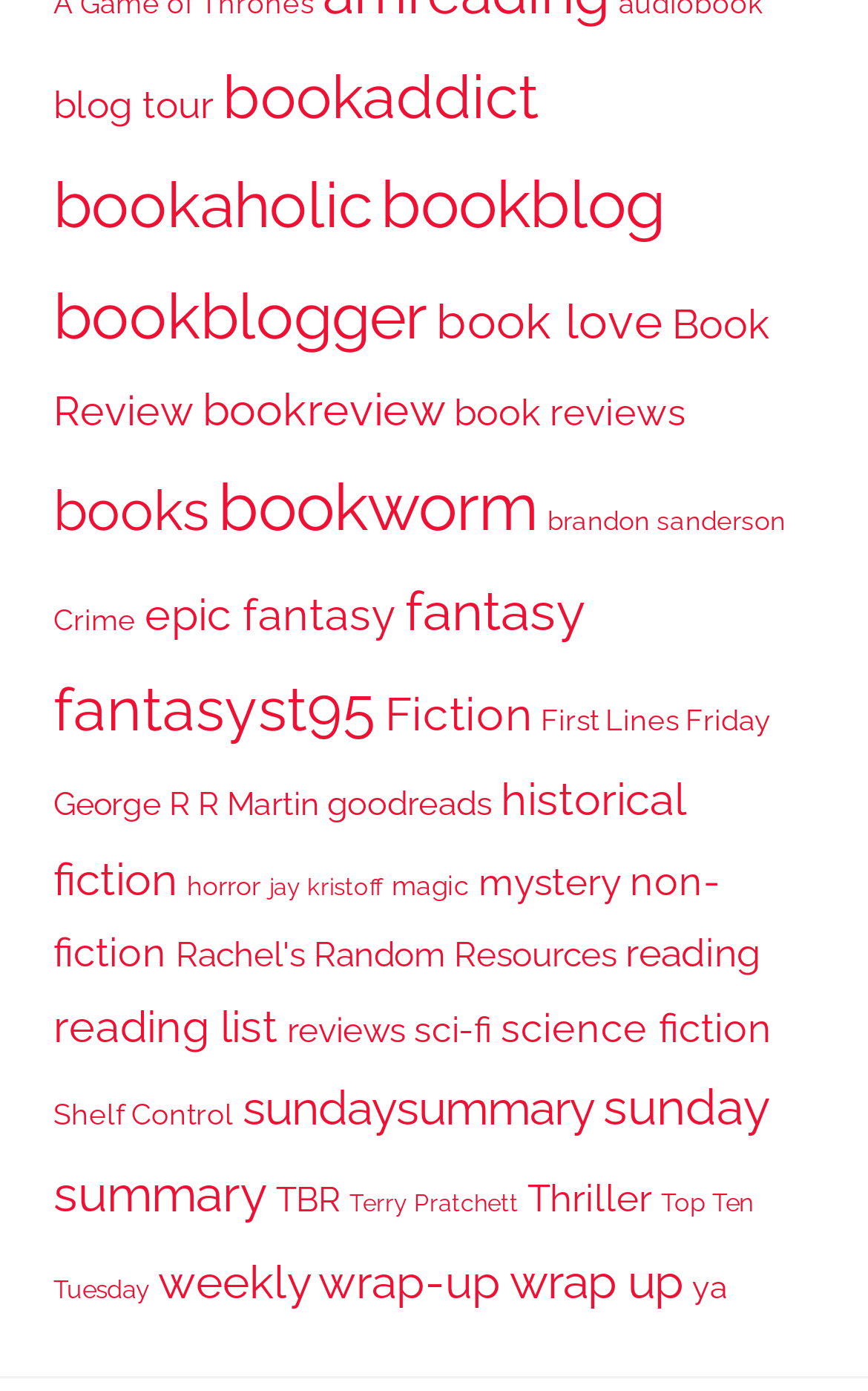Find the bounding box coordinates of the element you need to click on to perform this action: 'Explore 'fantasy' books'. The coordinates should be represented by four float values between 0 and 1, in the format [left, top, right, bottom].

[0.467, 0.416, 0.674, 0.462]